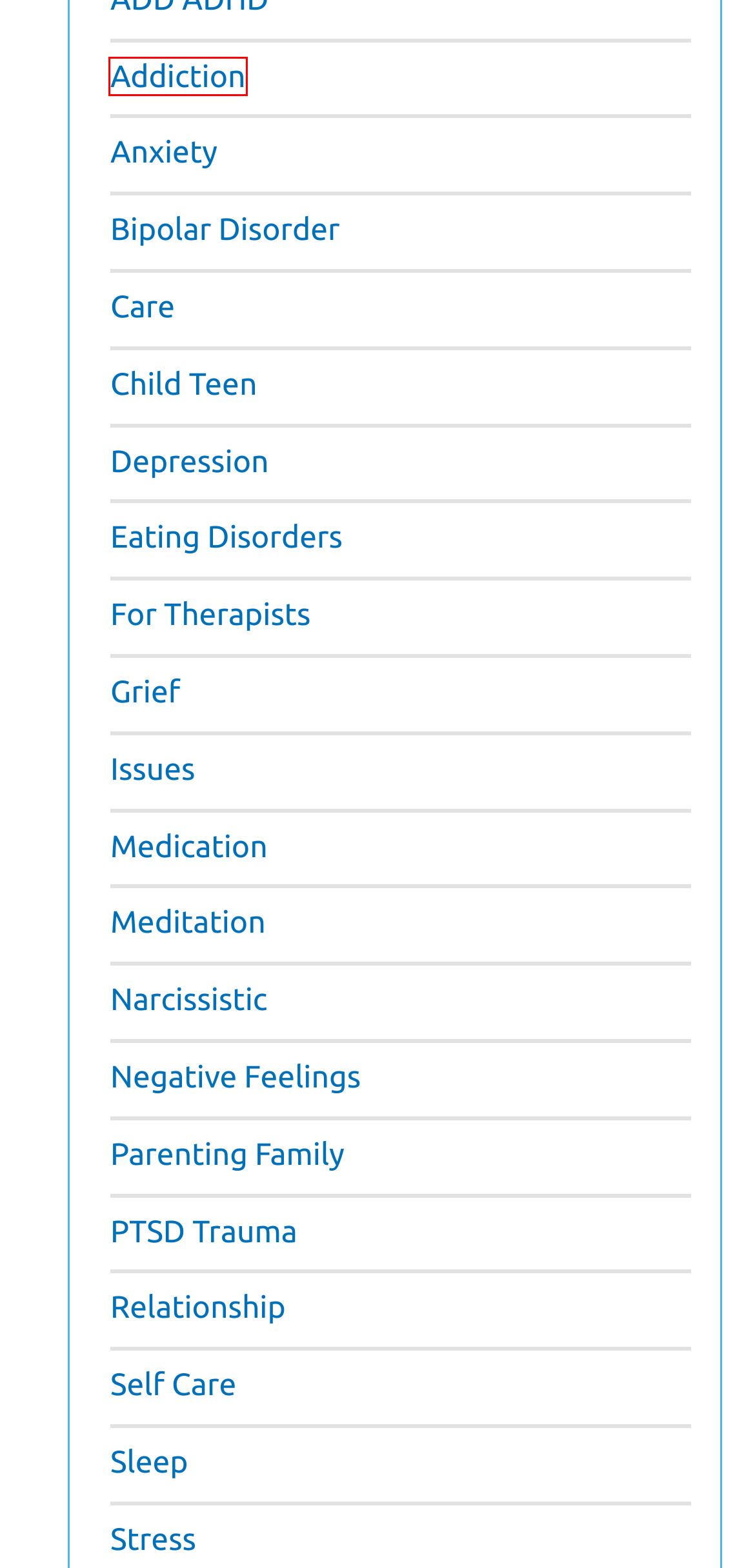You have a screenshot of a webpage with a red bounding box around an element. Choose the best matching webpage description that would appear after clicking the highlighted element. Here are the candidates:
A. Addiction - Mantra Care
B. PTSD Trauma - Mantra Care
C. Grief - Mantra Care
D. Issues - Mantra Care
E. Stress - Mantra Care
F. Negative Feelings - Mantra Care
G. Eating Disorders - Mantra Care
H. Narcissistic - Mantra Care

A